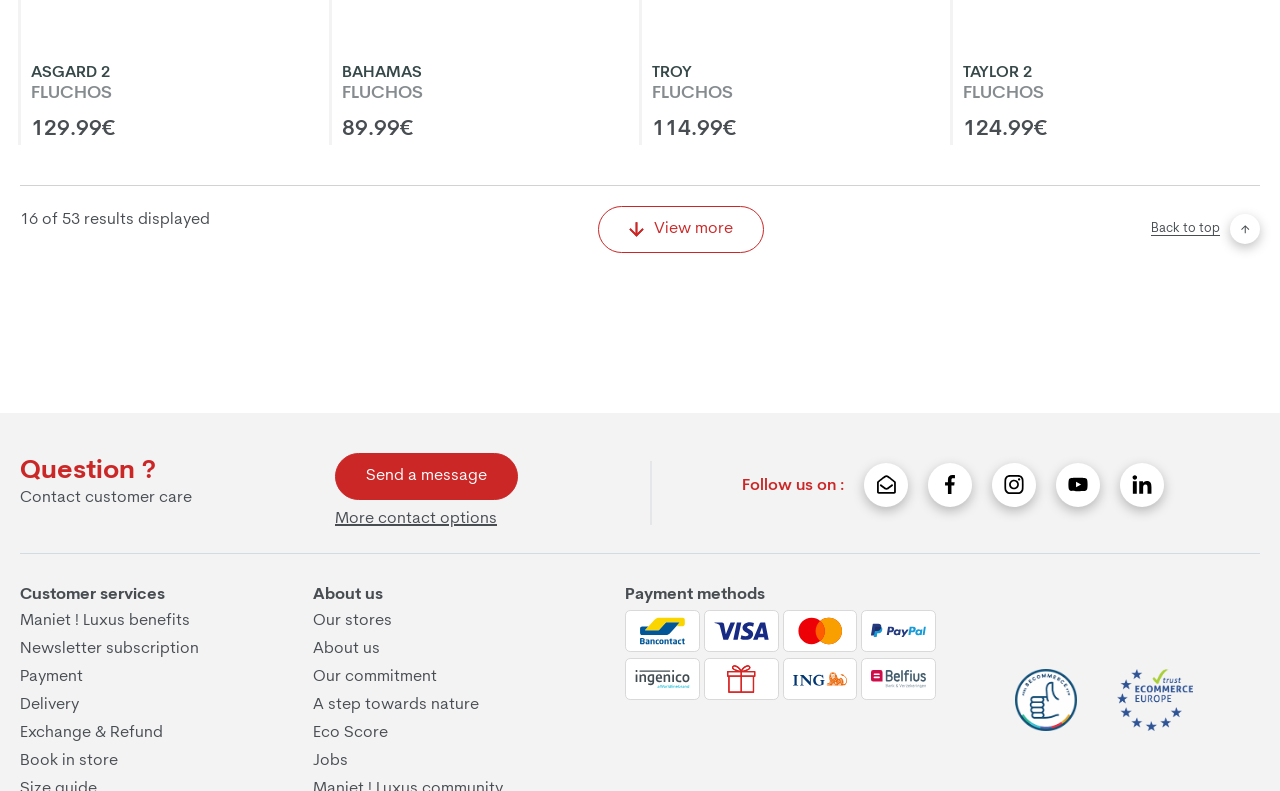Locate the bounding box coordinates of the area that needs to be clicked to fulfill the following instruction: "View more". The coordinates should be in the format of four float numbers between 0 and 1, namely [left, top, right, bottom].

[0.467, 0.26, 0.596, 0.319]